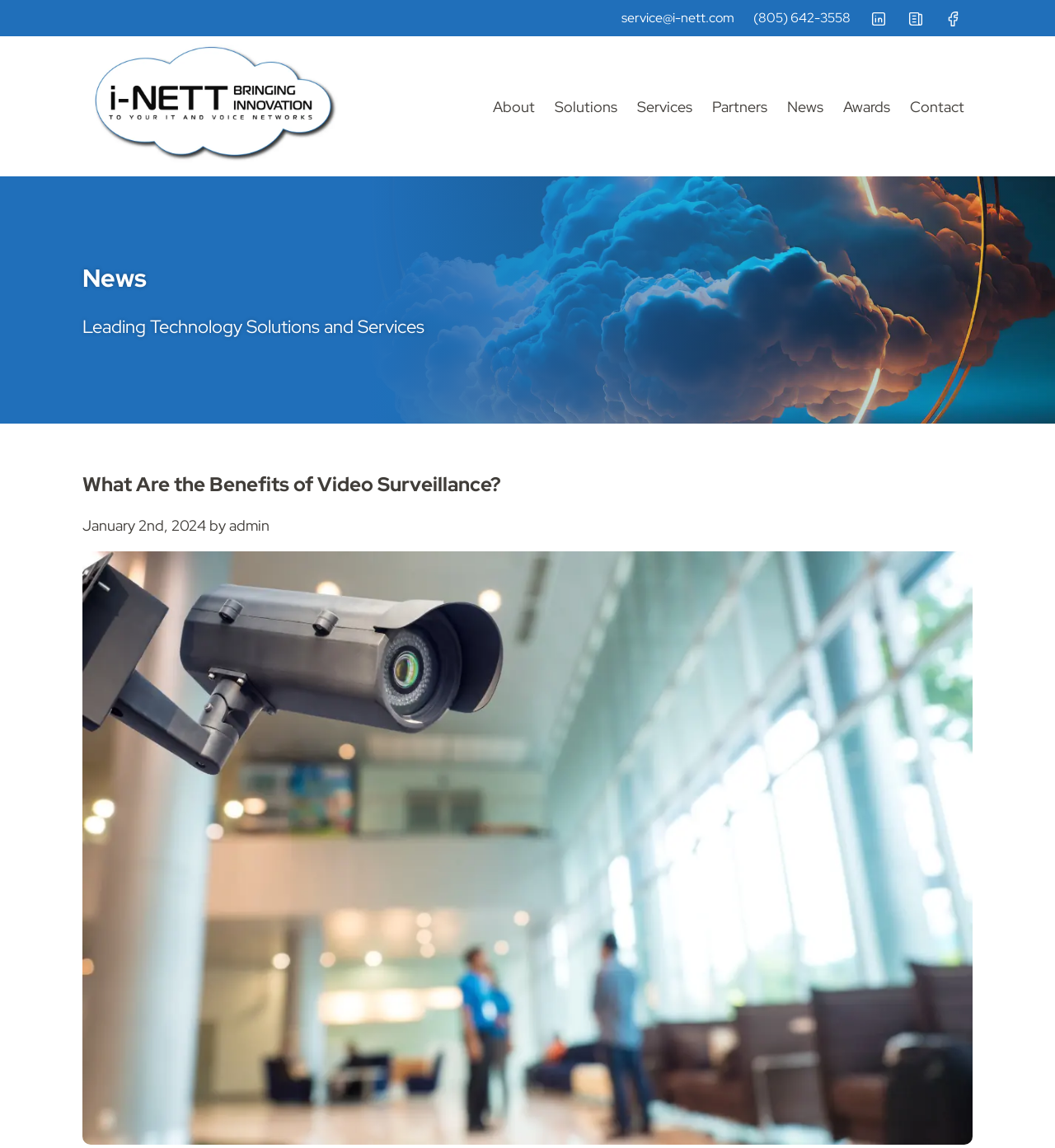What is the topic of the main article?
Please respond to the question with a detailed and informative answer.

I read the main heading of the webpage, which says 'What Are the Benefits of Video Surveillance?'. This suggests that the main article is about the benefits of video surveillance.